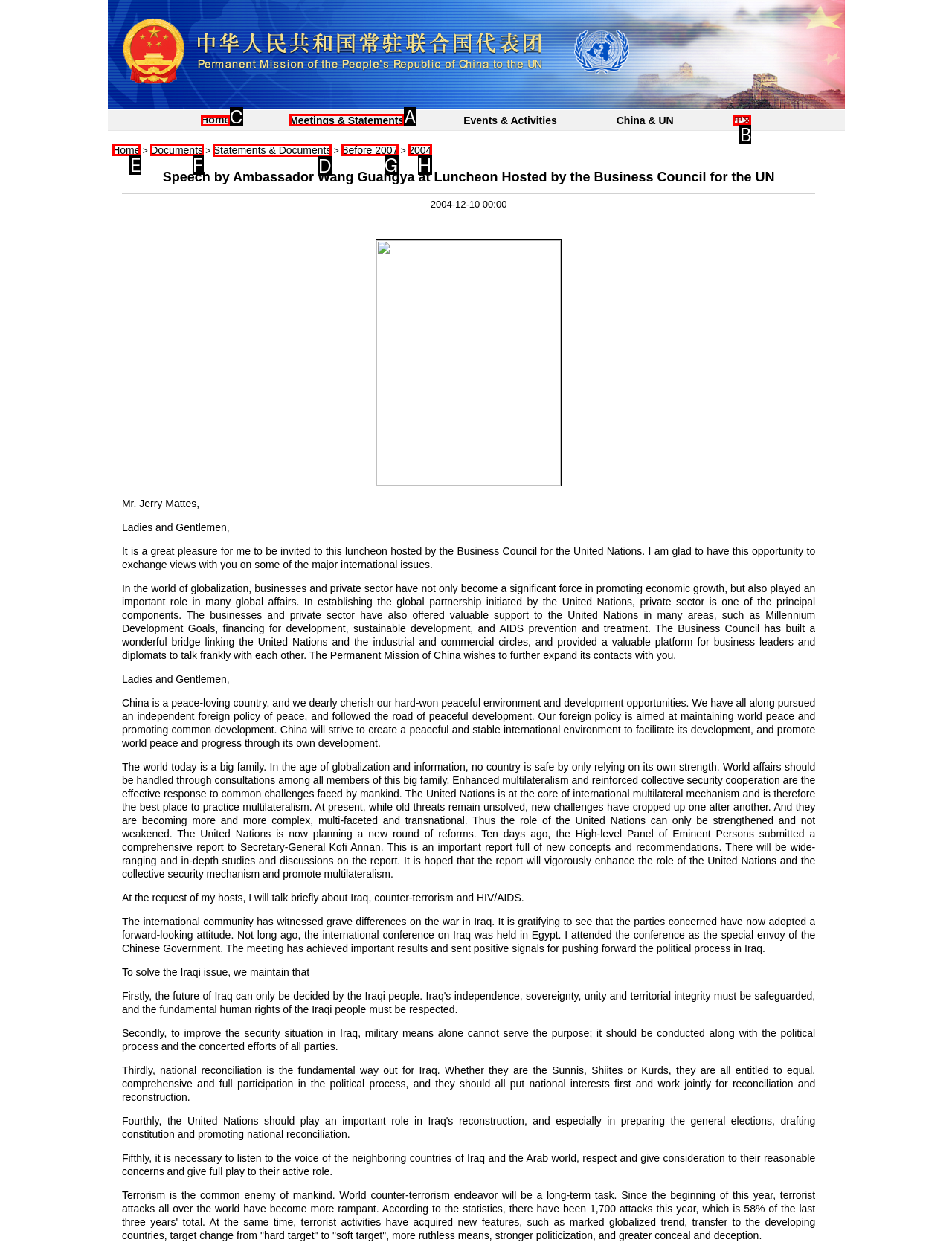Identify the letter of the UI element needed to carry out the task: Read 'What Are the Best Dog Breeds for Seniors?'
Reply with the letter of the chosen option.

None